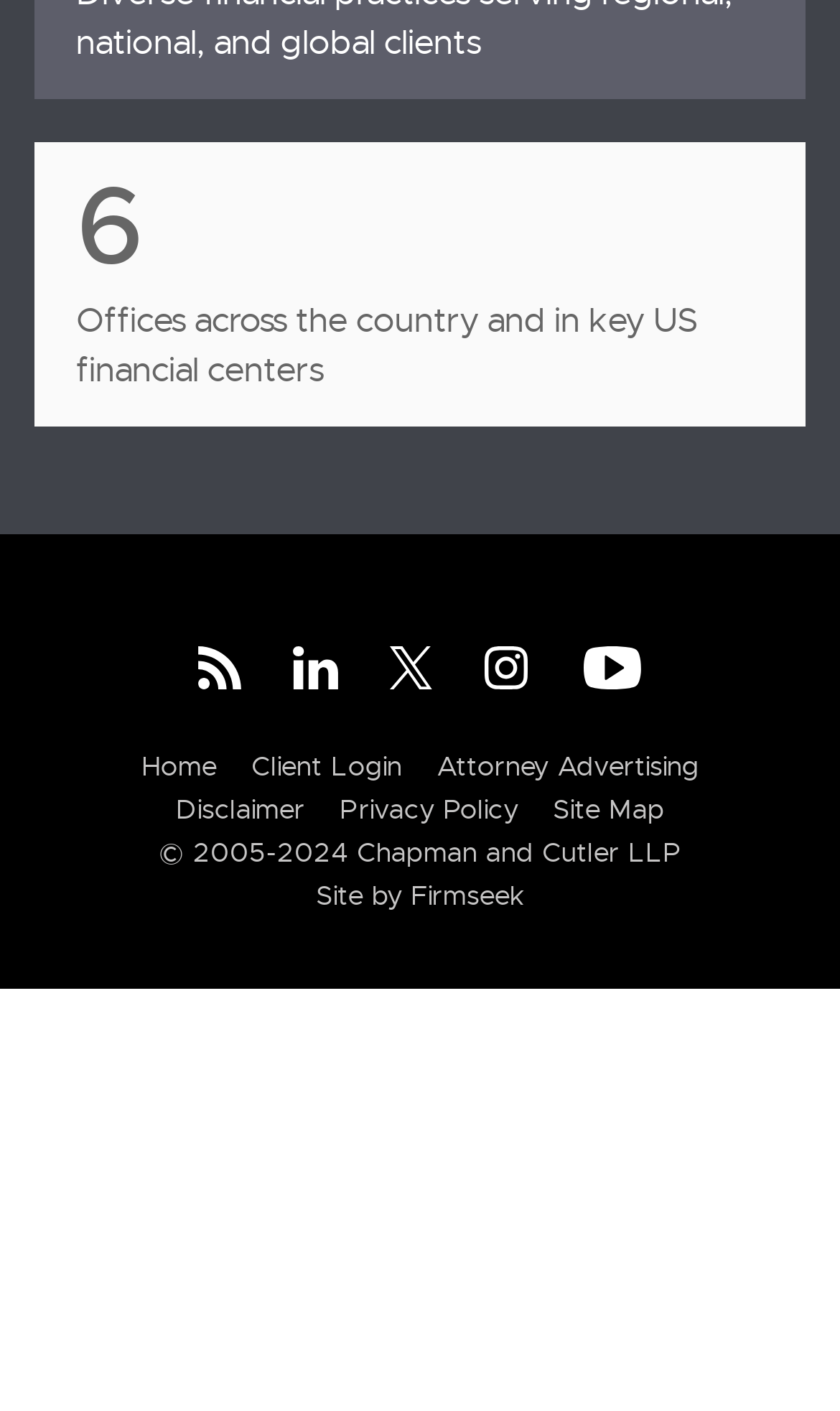Could you highlight the region that needs to be clicked to execute the instruction: "Go to Client Login"?

[0.299, 0.531, 0.478, 0.555]